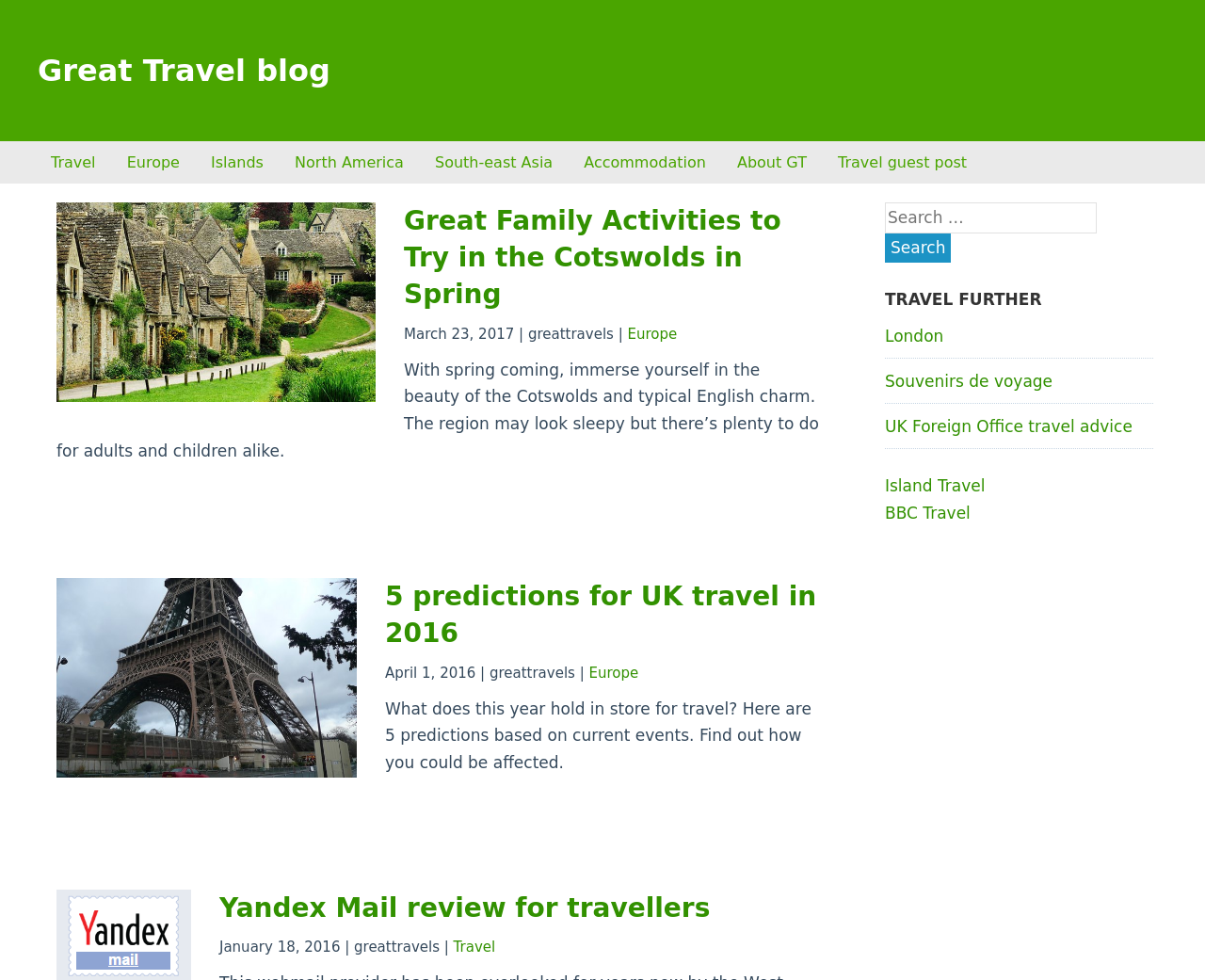Use a single word or phrase to answer the question:
What is the topic of the first article?

Family activities in the Cotswolds